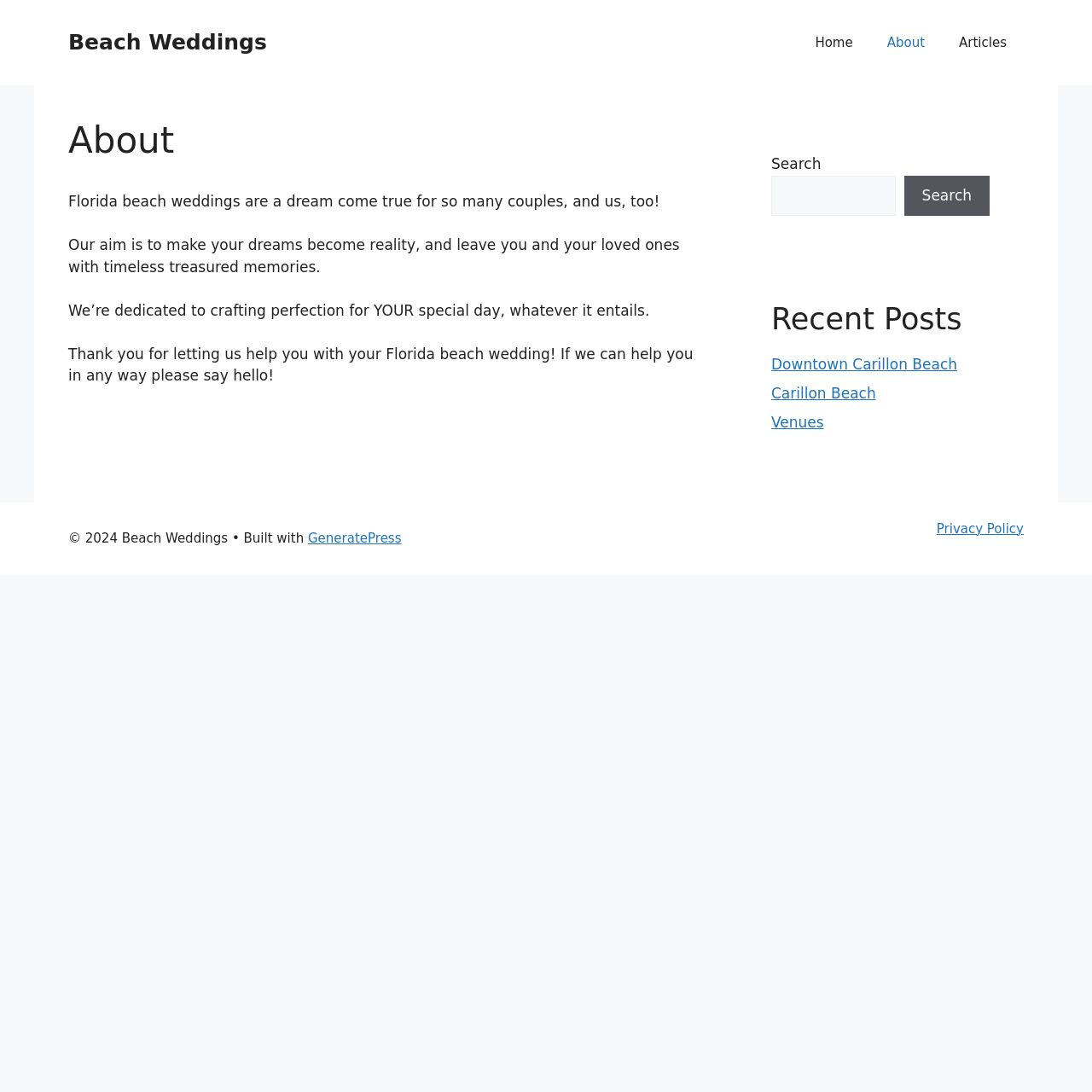What is the main topic of this webpage?
Based on the image, answer the question in a detailed manner.

Based on the content of the webpage, especially the header 'About' and the static text 'Florida beach weddings are a dream come true for so many couples, and us, too!', it is clear that the main topic of this webpage is beach weddings.